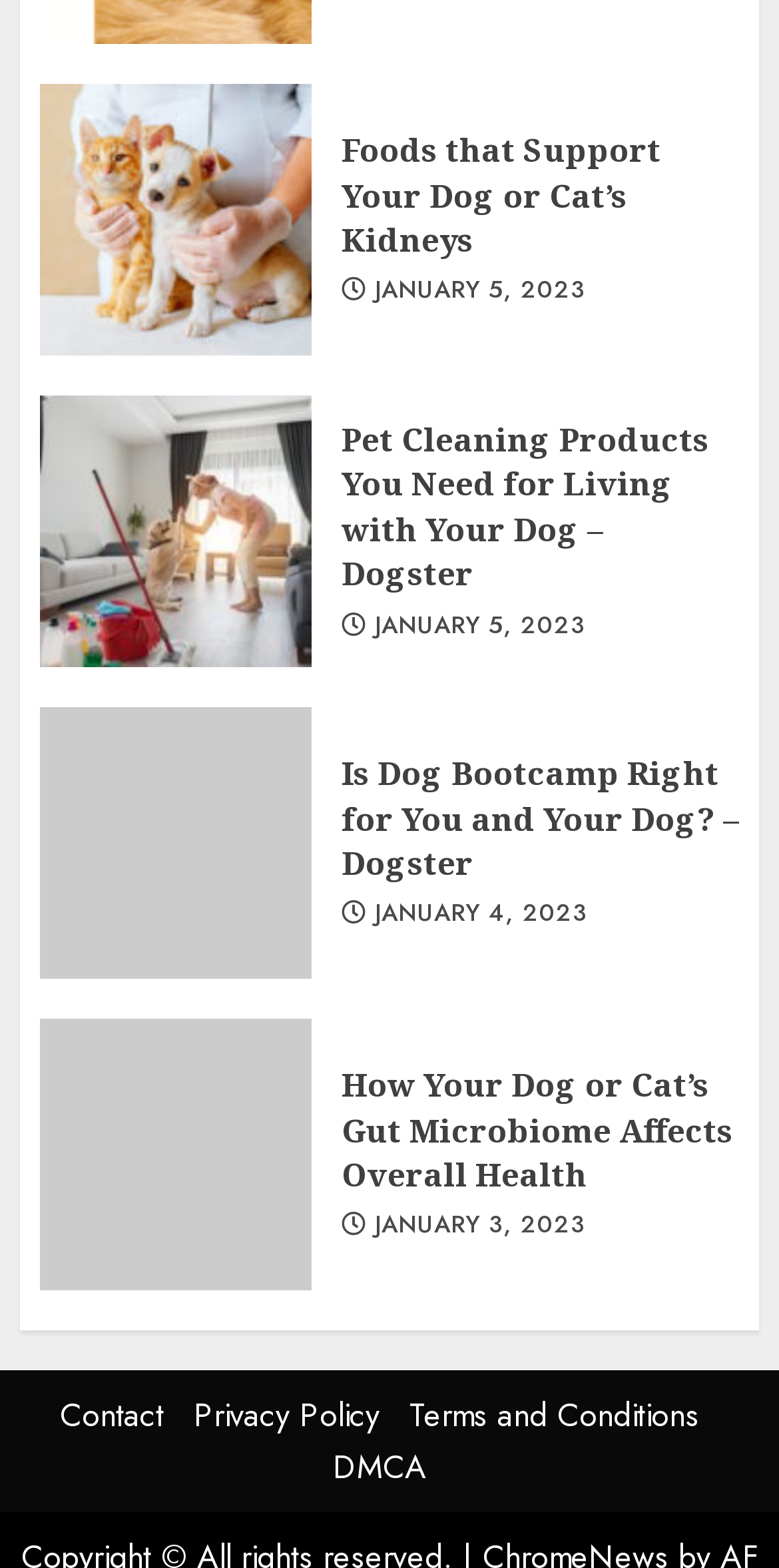What is the date of the latest article?
Refer to the image and provide a thorough answer to the question.

I looked at the dates listed next to each article and found that the latest date is JANUARY 5, 2023, which is associated with two articles.